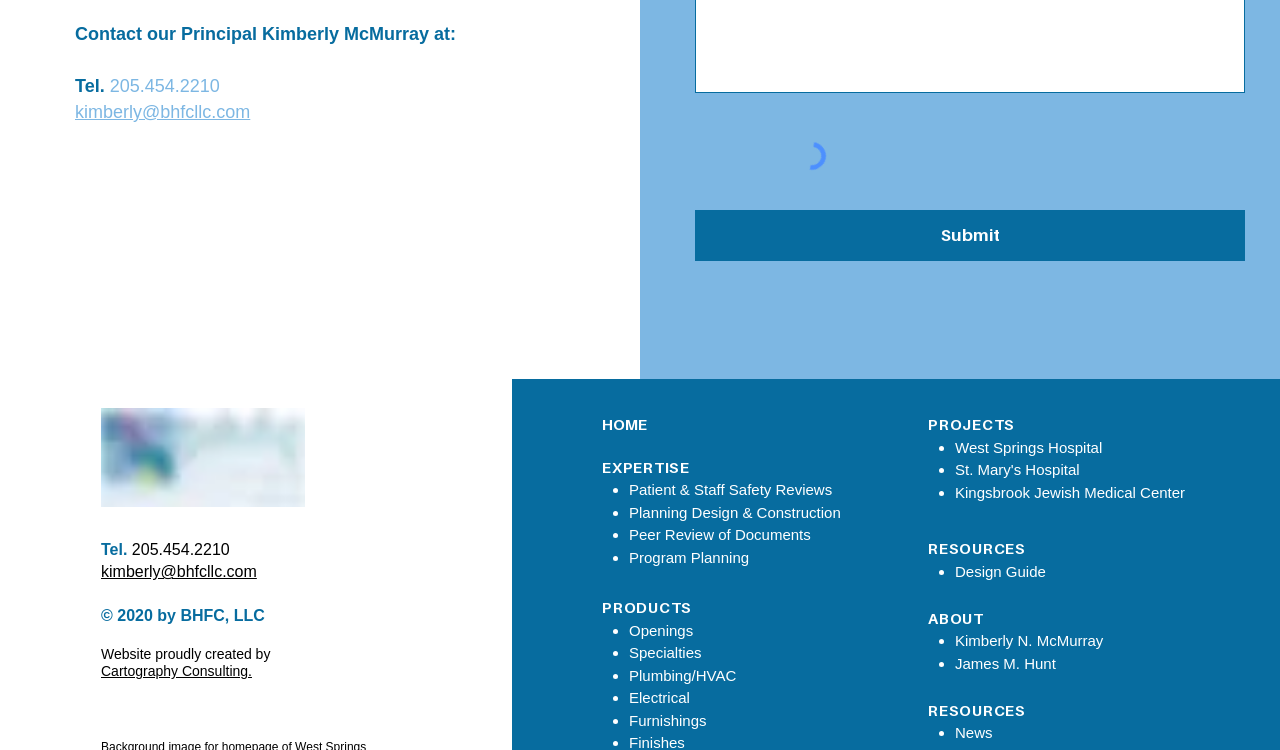Please determine the bounding box coordinates of the element to click in order to execute the following instruction: "Read about patient and staff safety reviews". The coordinates should be four float numbers between 0 and 1, specified as [left, top, right, bottom].

[0.491, 0.641, 0.65, 0.664]